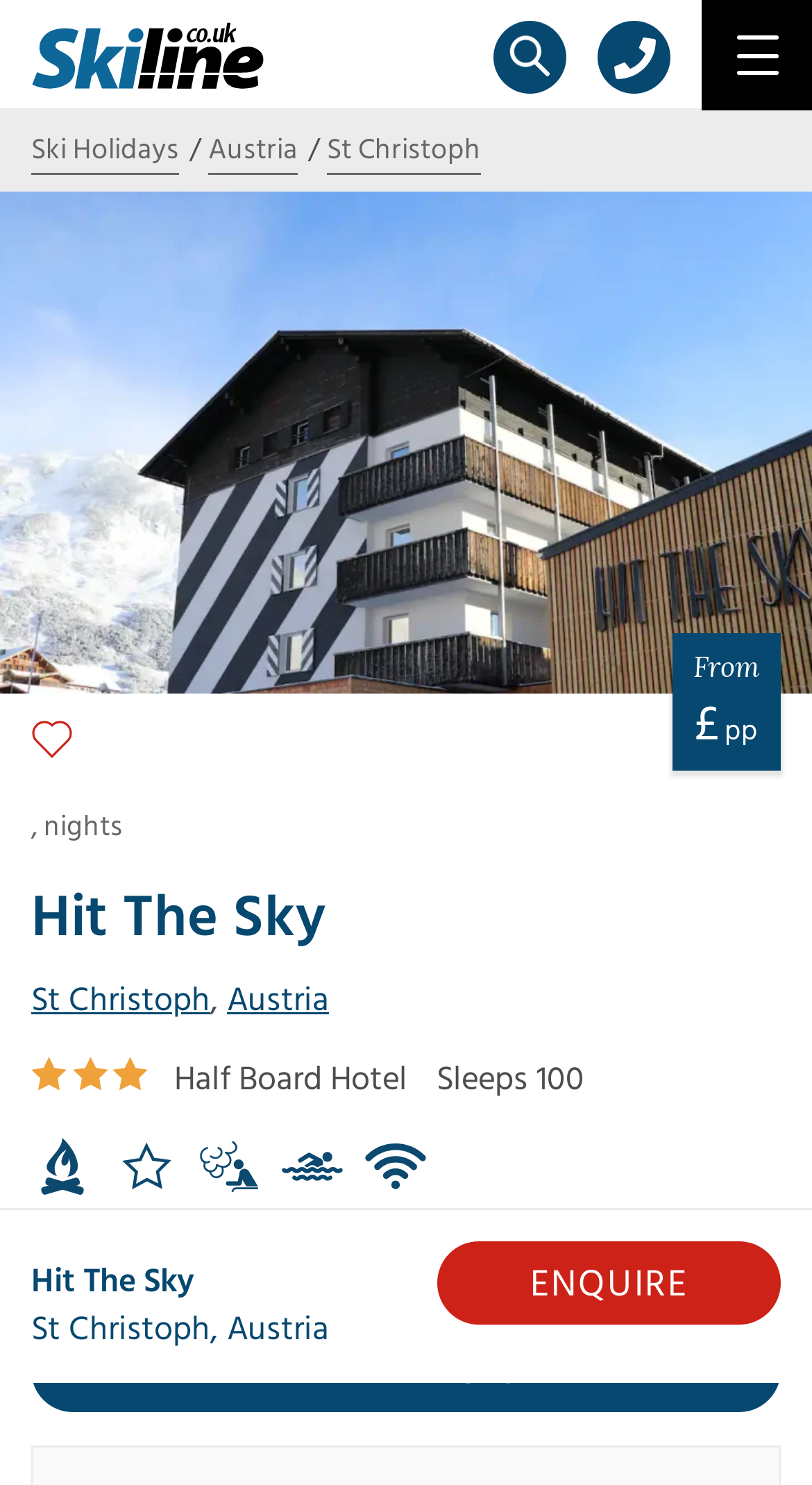Respond with a single word or short phrase to the following question: 
What is the minimum number of people the hotel can sleep?

100